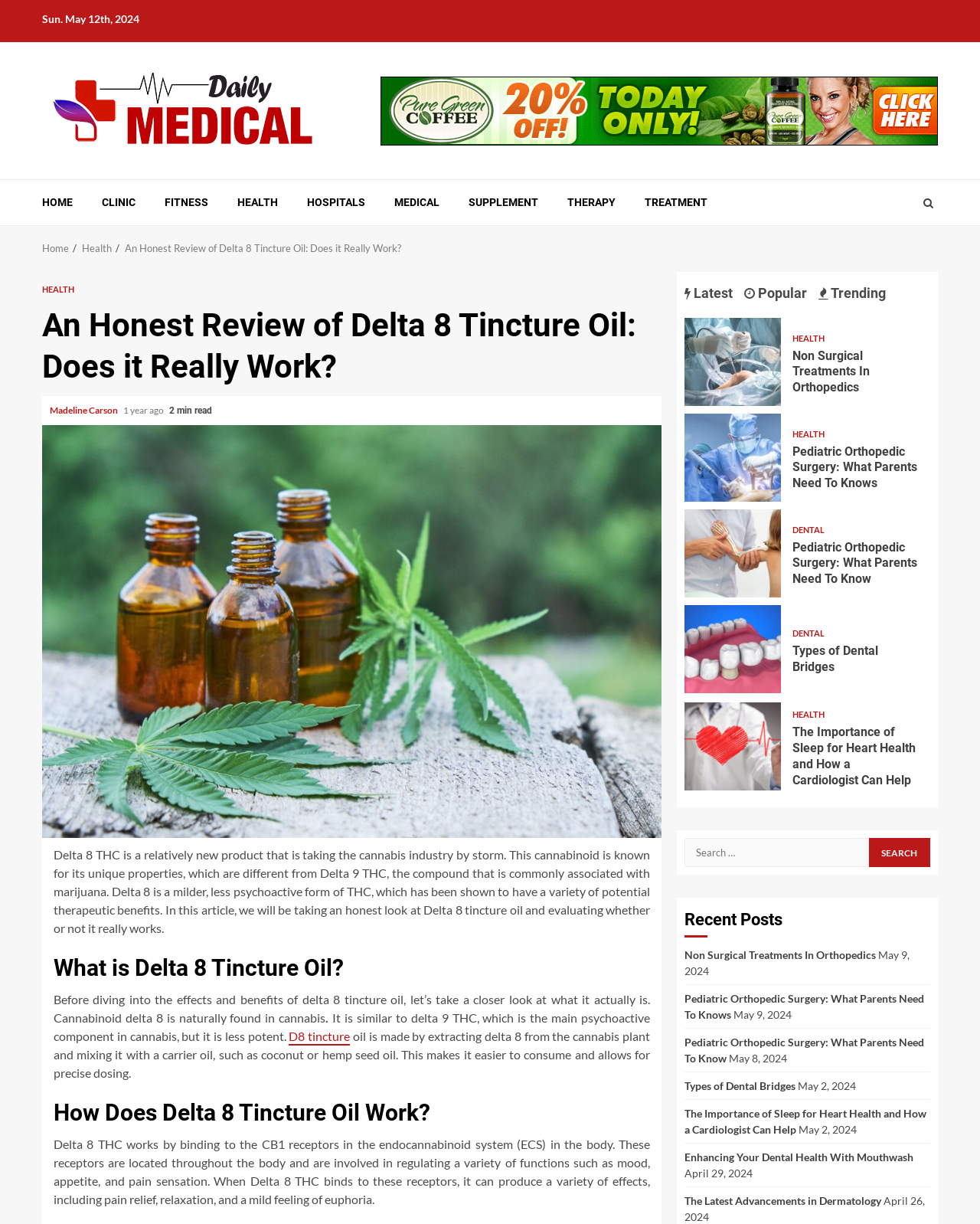Please analyze the image and give a detailed answer to the question:
What is the topic of the article?

I found the topic of the article by looking at the article title, where it says 'An Honest Review of Delta 8 Tincture Oil: Does it Really Work?'.